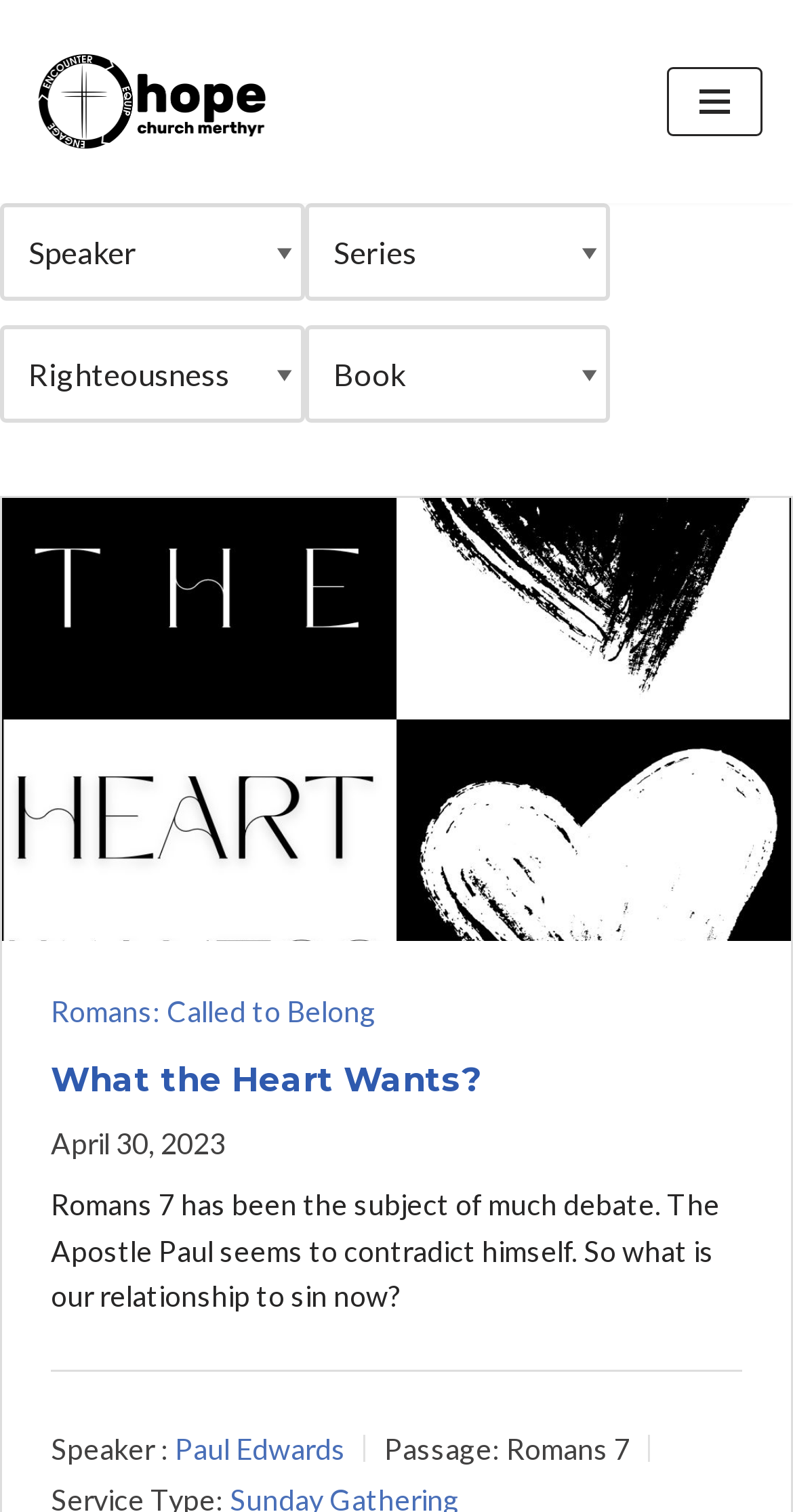Provide the bounding box coordinates of the section that needs to be clicked to accomplish the following instruction: "Check Paul Edwards' profile."

[0.221, 0.946, 0.436, 0.969]